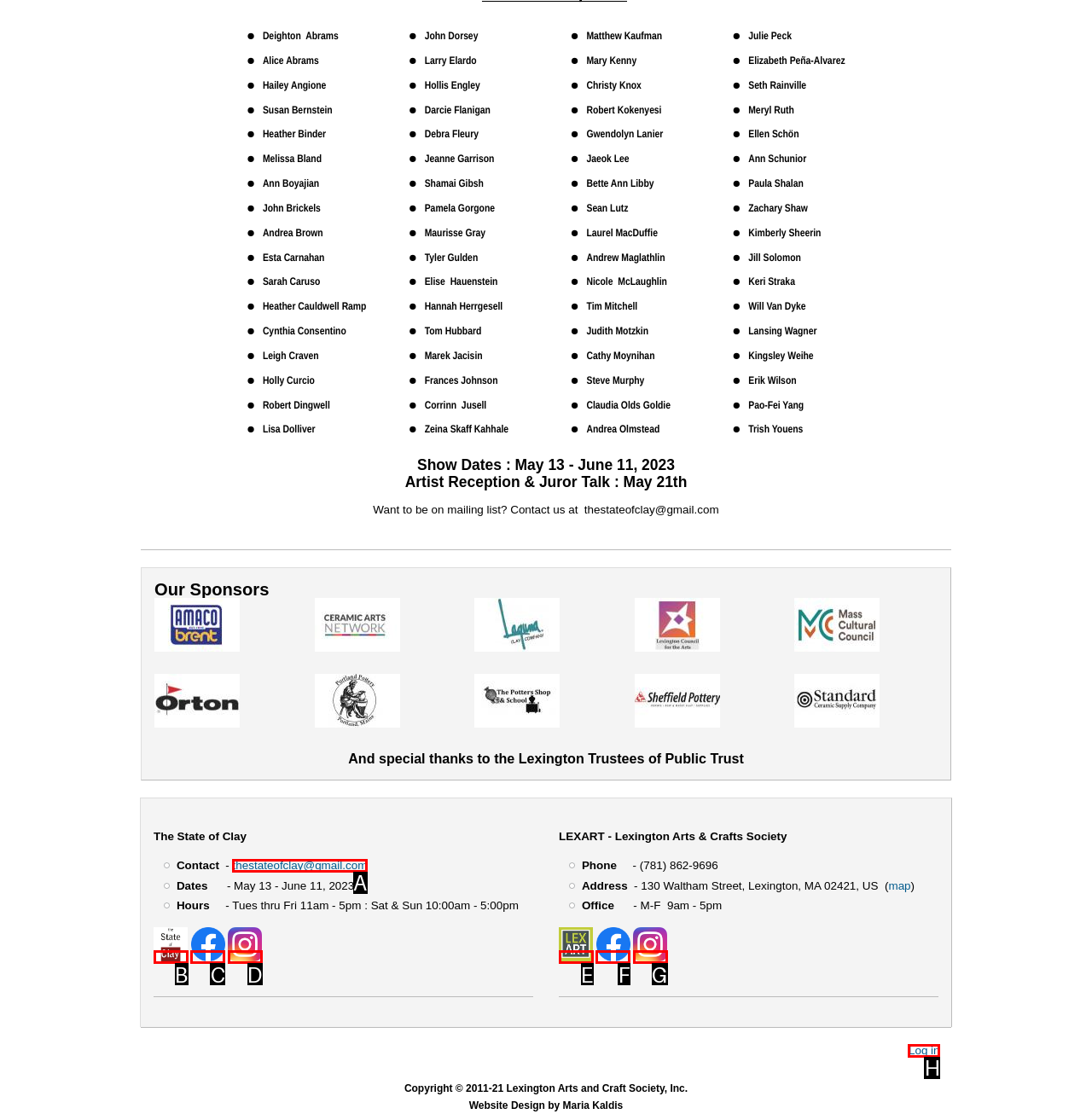Identify the HTML element that best matches the description: title="https://stateofclay.com". Provide your answer by selecting the corresponding letter from the given options.

B